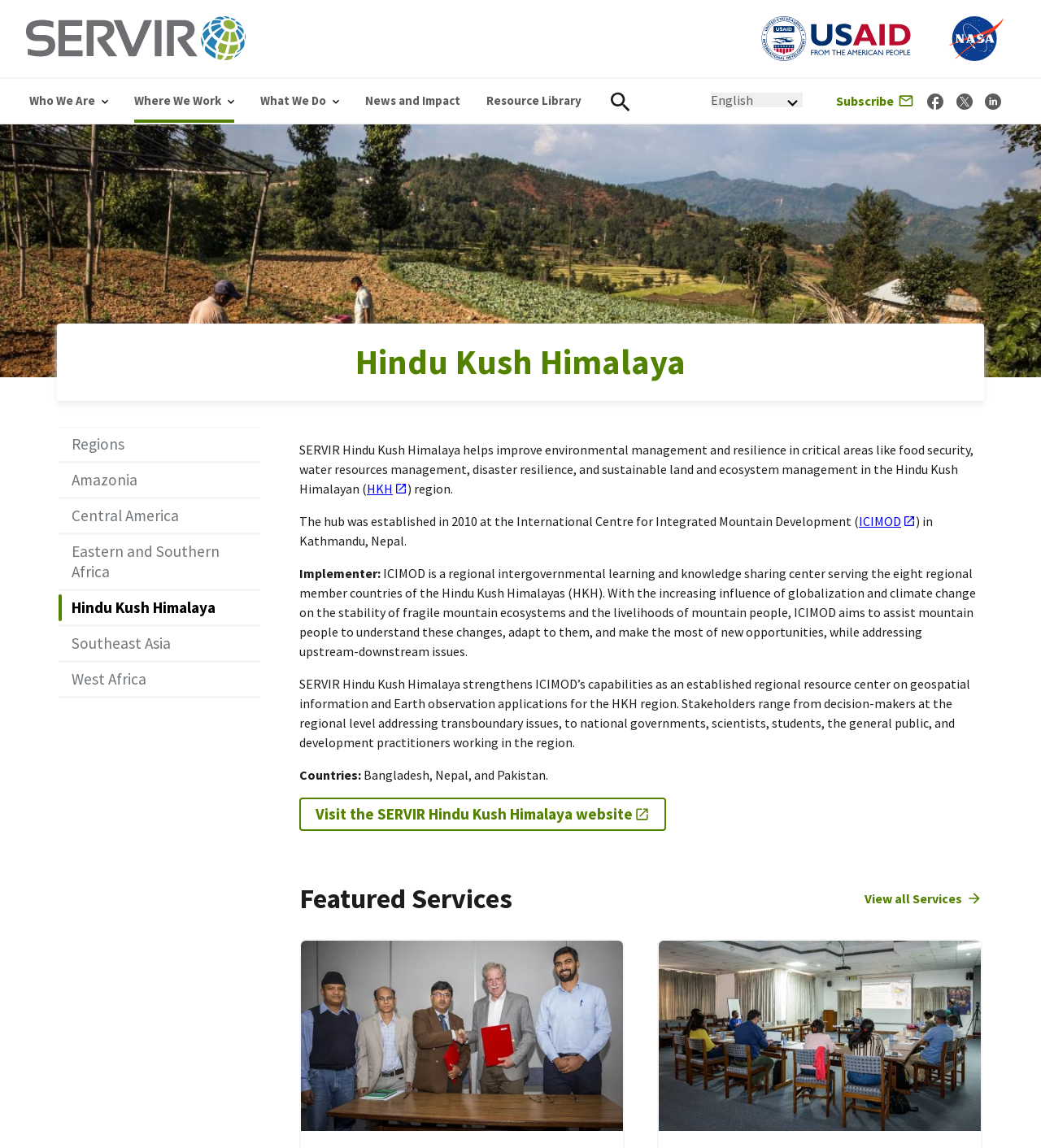Provide a thorough summary of the webpage.

The webpage is about SERVIR Hindu Kush Himalaya, a program that aims to improve environmental management and resilience in critical areas such as food security, water resources management, disaster resilience, and sustainable land and ecosystem management in the Hindu Kush Himalayan region.

At the top of the page, there are several logos, including the Servir Logo, USAID Logo, and NASA Logo, positioned horizontally across the screen. Below the logos, there is a primary navigation menu with links to "Who We Are", "Where We Work", "What We Do", "News and Impact", and "Resource Library". A search icon and a language selection dropdown menu are also located in this section.

The main content of the page is divided into two sections. On the left side, there is a sidebar with links to different regions, including "Regions", "Amazonia", "Central America", "Eastern and Southern Africa", "Hindu Kush Himalaya", "Southeast Asia", and "West Africa".

On the right side, there is a large image of a landscape view field with mountains, followed by a heading "Hindu Kush Himalaya" and a brief description of the program. The description explains that the program was established in 2010 at the International Centre for Integrated Mountain Development (ICIMOD) in Kathmandu, Nepal, and that it aims to assist mountain people in understanding and adapting to changes in the region.

Below the description, there are several paragraphs of text that provide more information about ICIMOD, its goals, and its stakeholders. There is also a section titled "Featured Services" with a link to "View all Services" and two images of people in Nepal posing behind a table and a group of people sitting around a table listening to a trainer.

Overall, the webpage provides an overview of the SERVIR Hindu Kush Himalaya program, its goals, and its activities in the region.